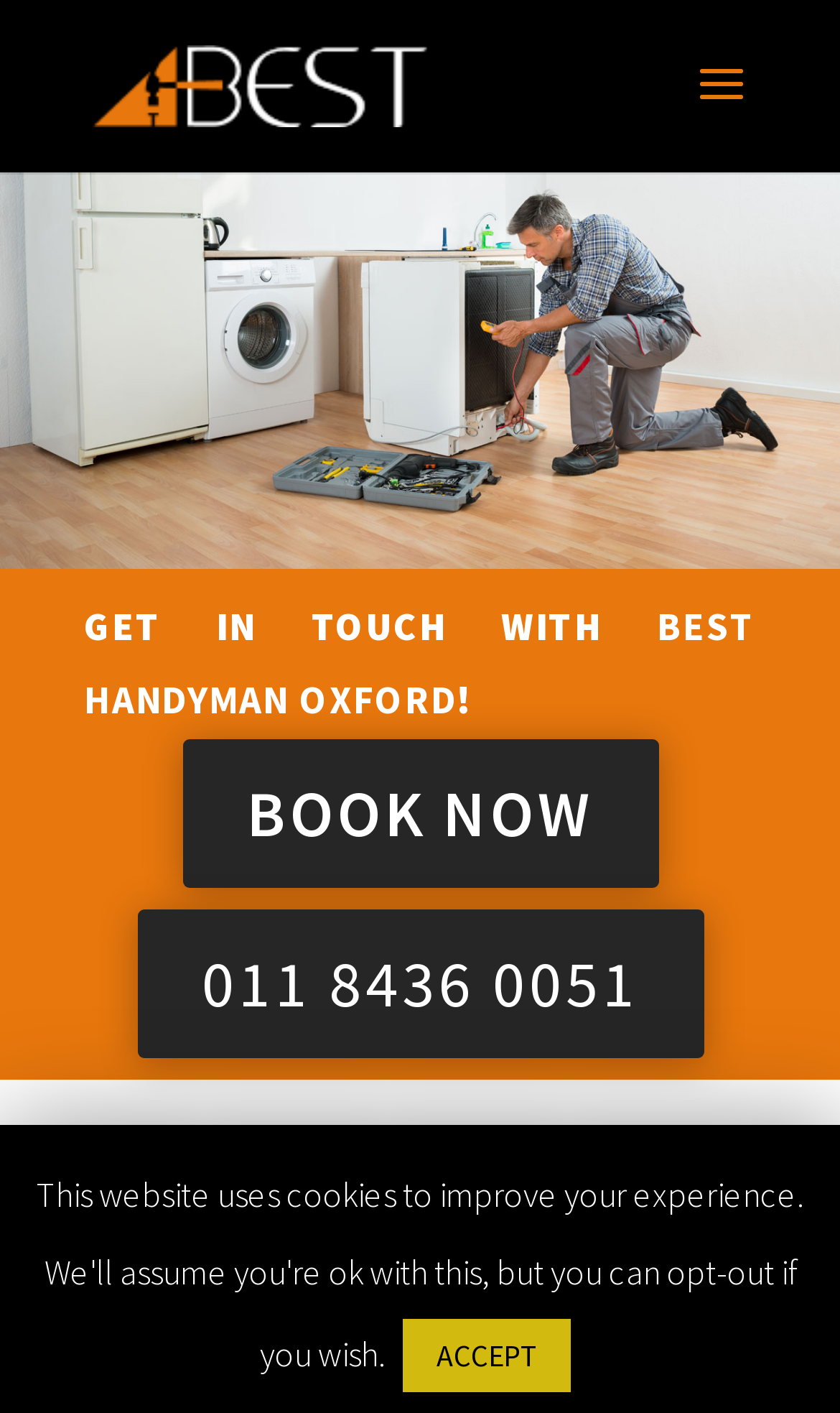Locate the primary headline on the webpage and provide its text.

APPLIANCES REPAIR IN OXFORD BY BEST HANDYMAN